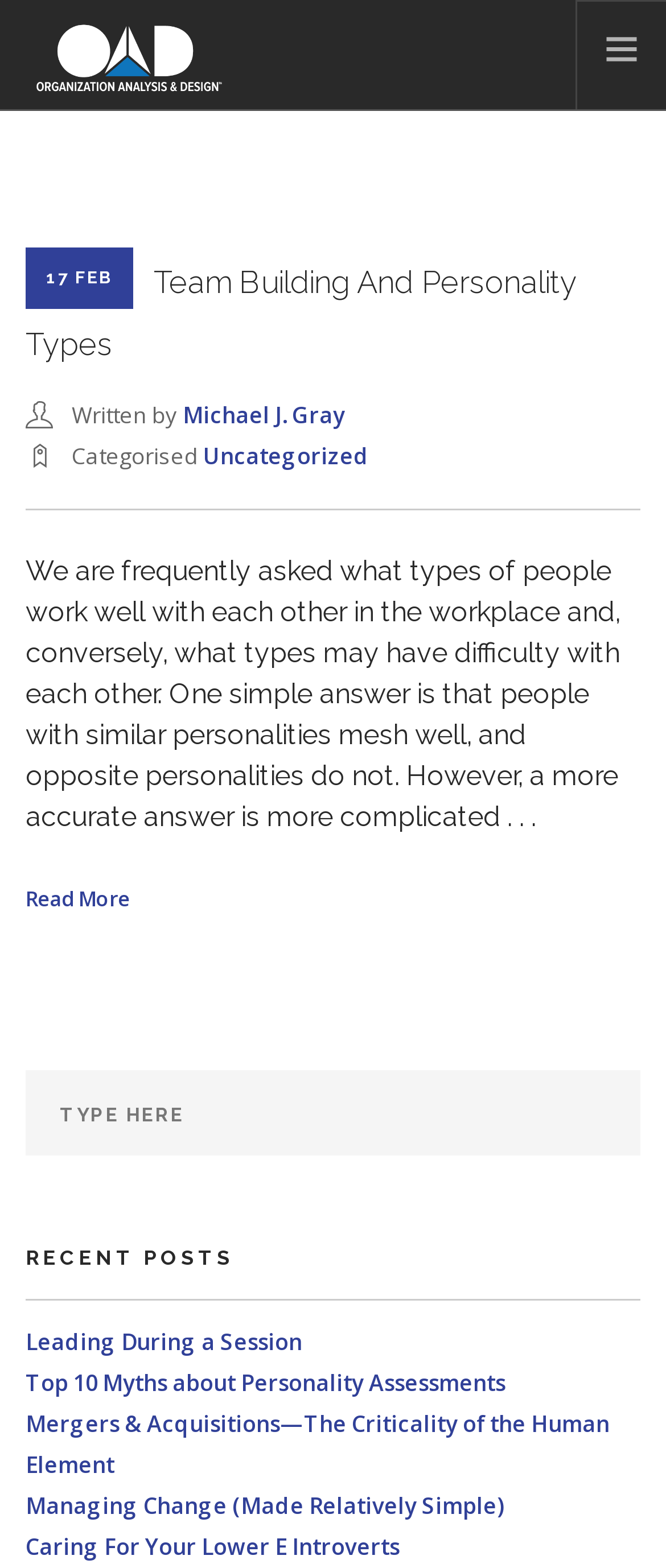Provide a thorough and detailed response to the question by examining the image: 
Who wrote the latest article?

I looked for the author of the latest article and found the text 'Written by Michael J. Gray' below the title of the latest article.